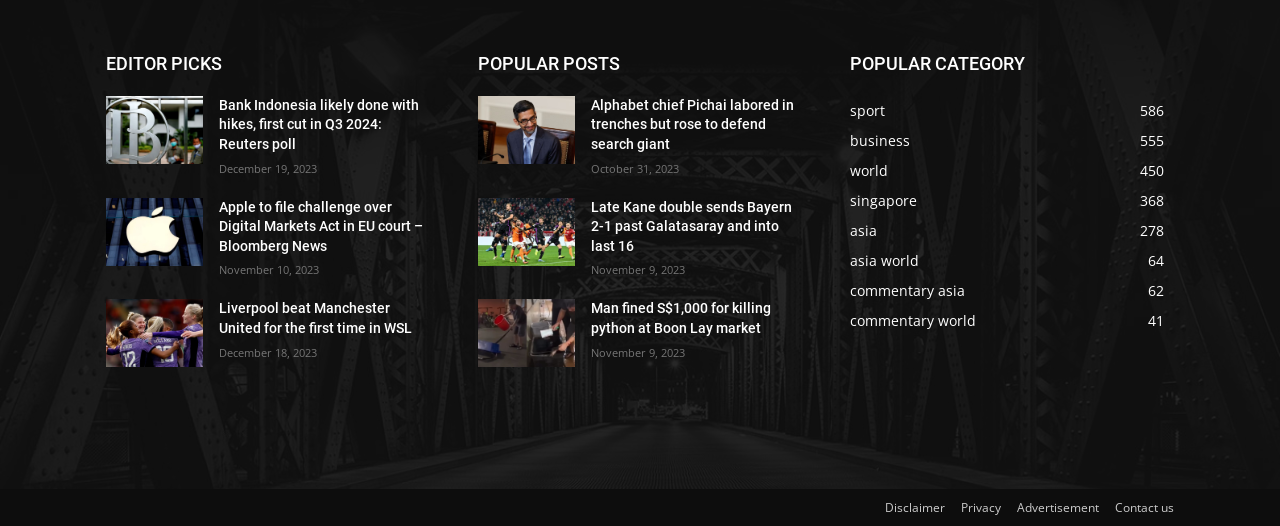Determine the coordinates of the bounding box that should be clicked to complete the instruction: "Read news about Bank Indonesia". The coordinates should be represented by four float numbers between 0 and 1: [left, top, right, bottom].

[0.083, 0.182, 0.159, 0.311]